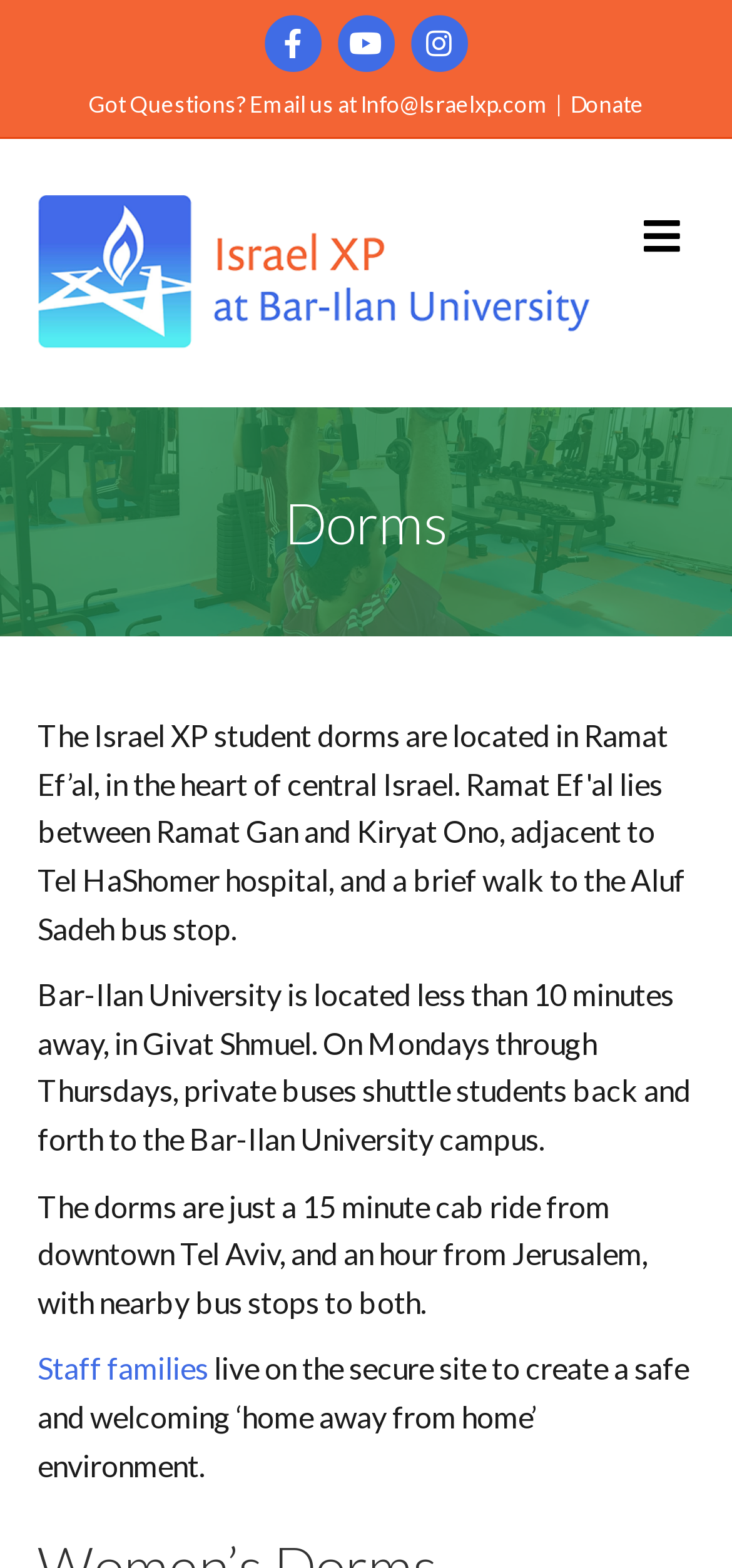Who lives on the secure site of the dorms?
Respond with a short answer, either a single word or a phrase, based on the image.

Staff families